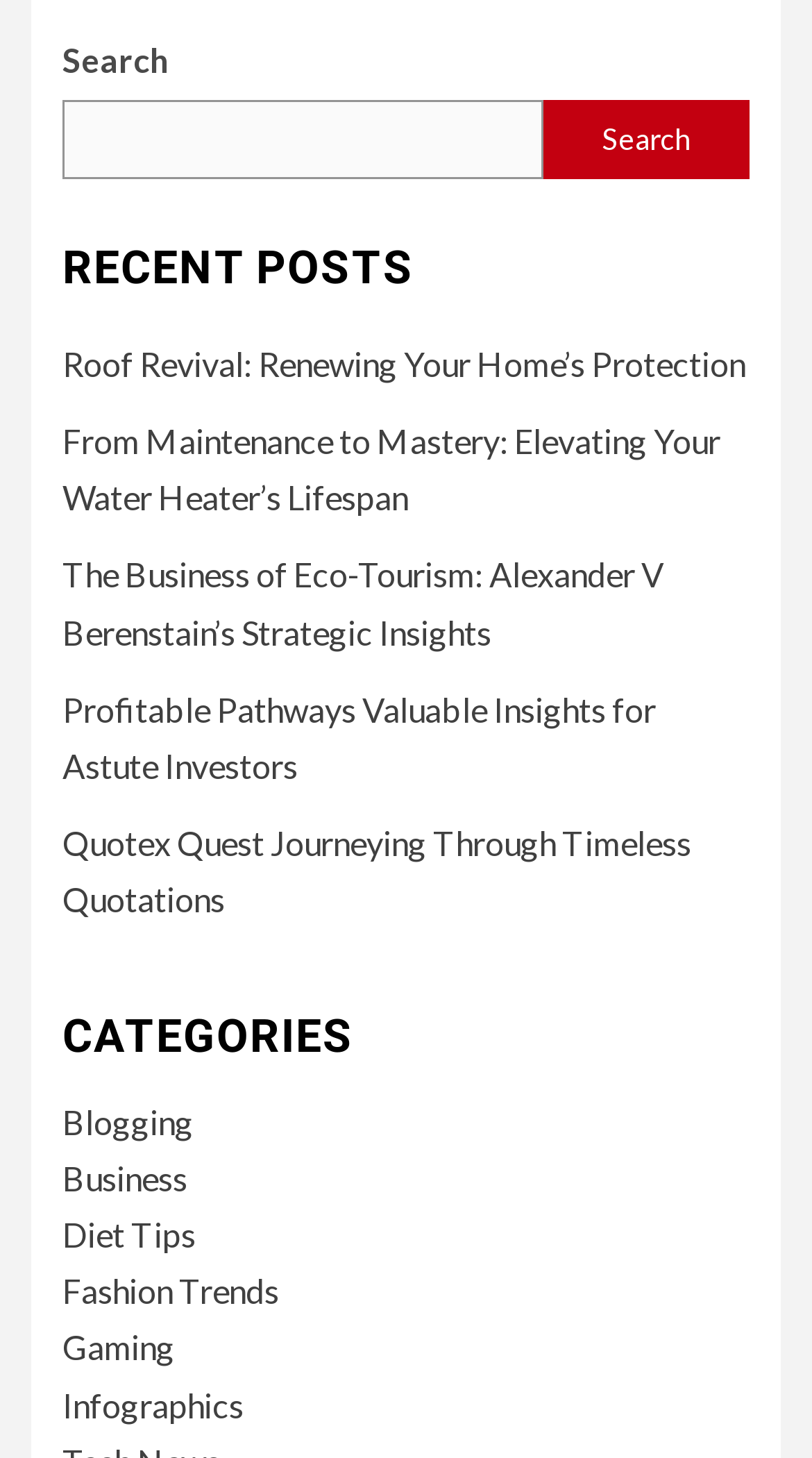Bounding box coordinates are given in the format (top-left x, top-left y, bottom-right x, bottom-right y). All values should be floating point numbers between 0 and 1. Provide the bounding box coordinate for the UI element described as: Search

[0.669, 0.068, 0.923, 0.122]